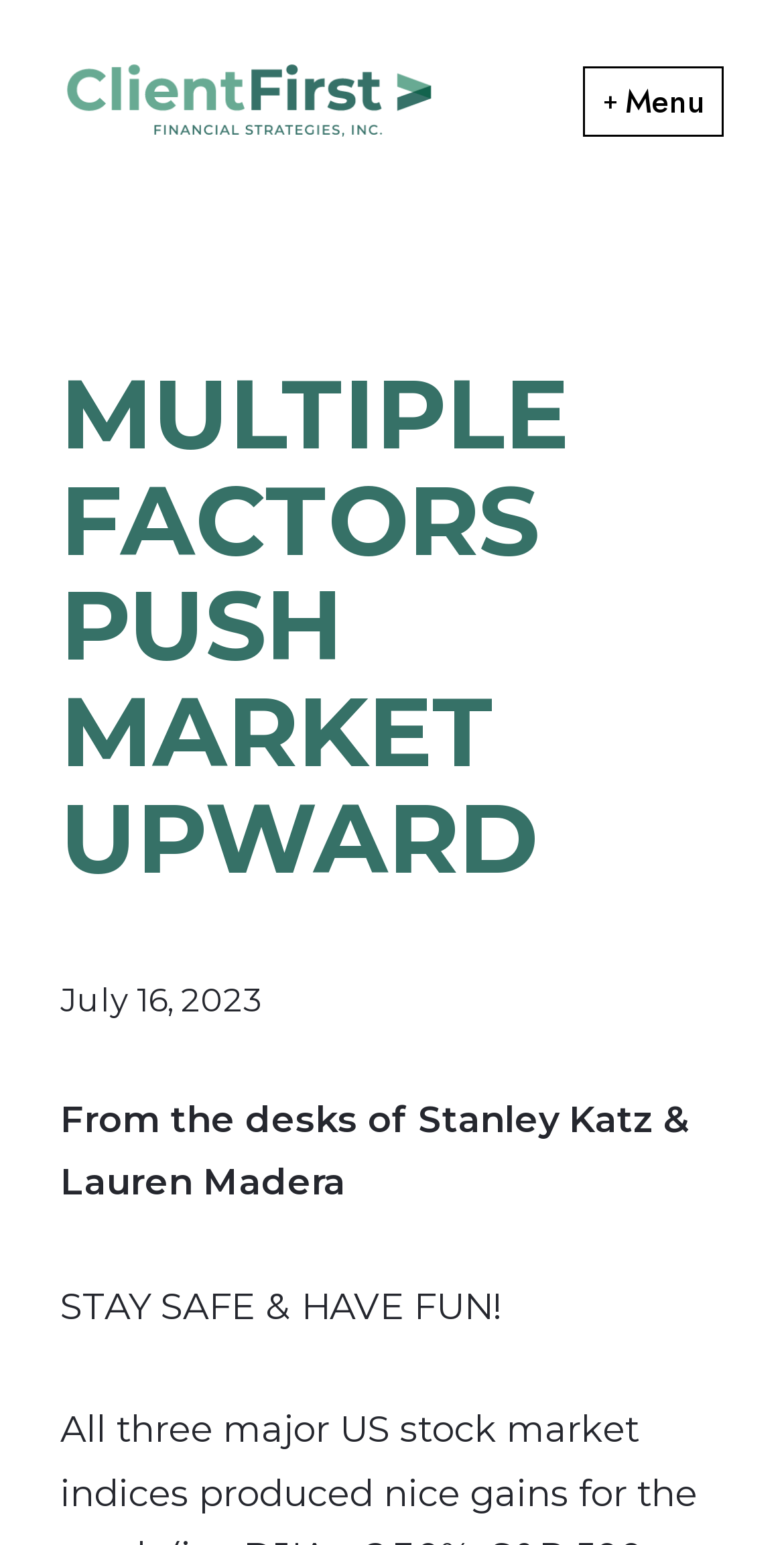Give an extensive and precise description of the webpage.

The webpage is about financial news and strategies, specifically from ClientFirst Financial Strategies, Inc. At the top left corner, there is a link to skip to primary navigation and another link to skip to main content. Below these links, the company's logo and name are displayed, along with a brief description of their services, "Financial Planning and Portfolio Management".

On the top right corner, there is a menu button with a "+" sign. When expanded, it reveals a header section with a prominent heading "MULTIPLE FACTORS PUSH MARKET UPWARD". Below the heading, there is a timestamp indicating the article was published on July 16, 2023.

The main content of the webpage appears to be an article written by Stanley Katz and Lauren Madera. The article's introduction is brief, with a message "STAY SAFE & HAVE FUN!" before diving into the main topic. The article discusses the recent market performance, mentioning that the five-day workweek reverted to four days with the July 4th holiday, and the US stock market indices posted losses.